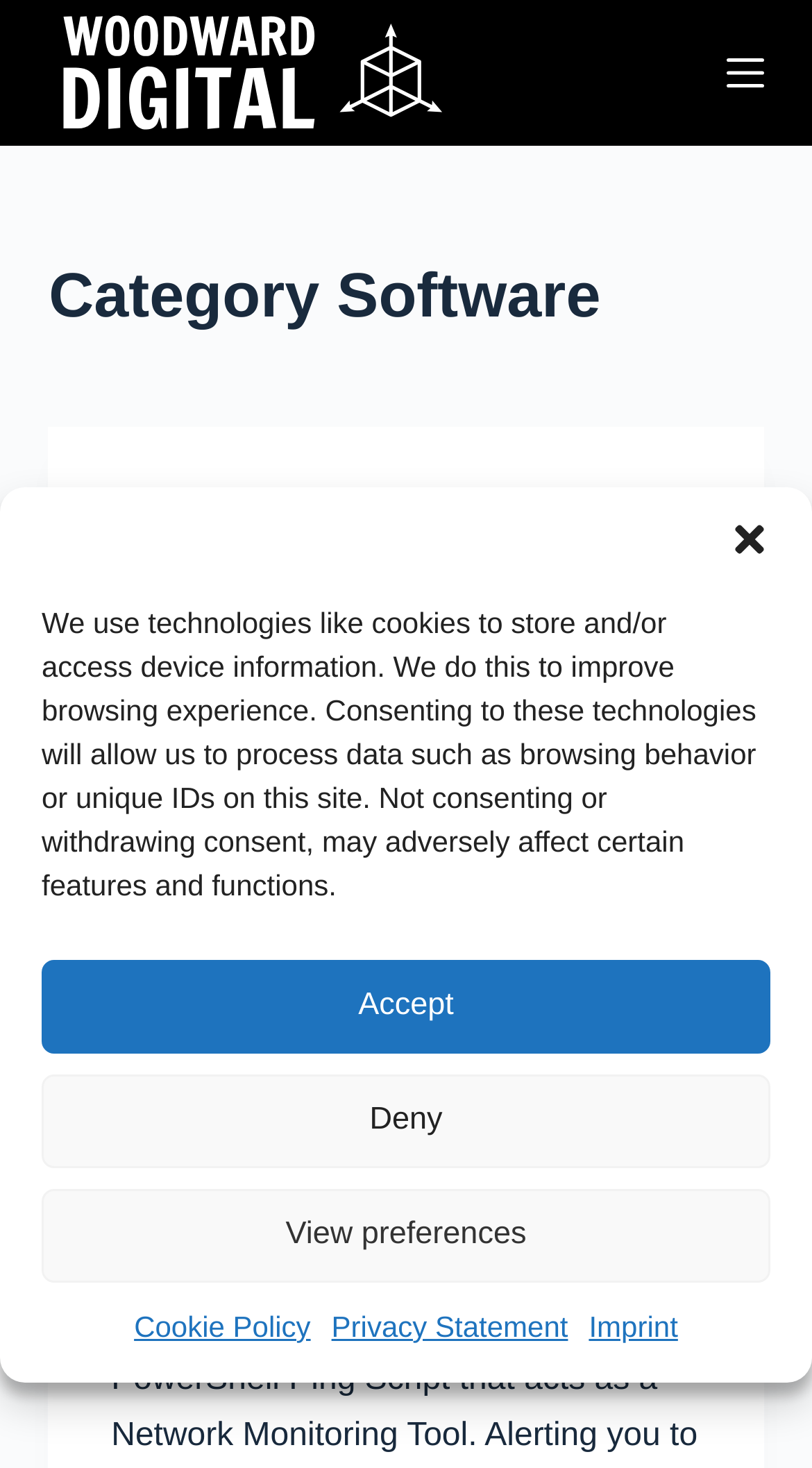How many buttons are there in the cookie consent dialog?
Look at the screenshot and respond with a single word or phrase.

4